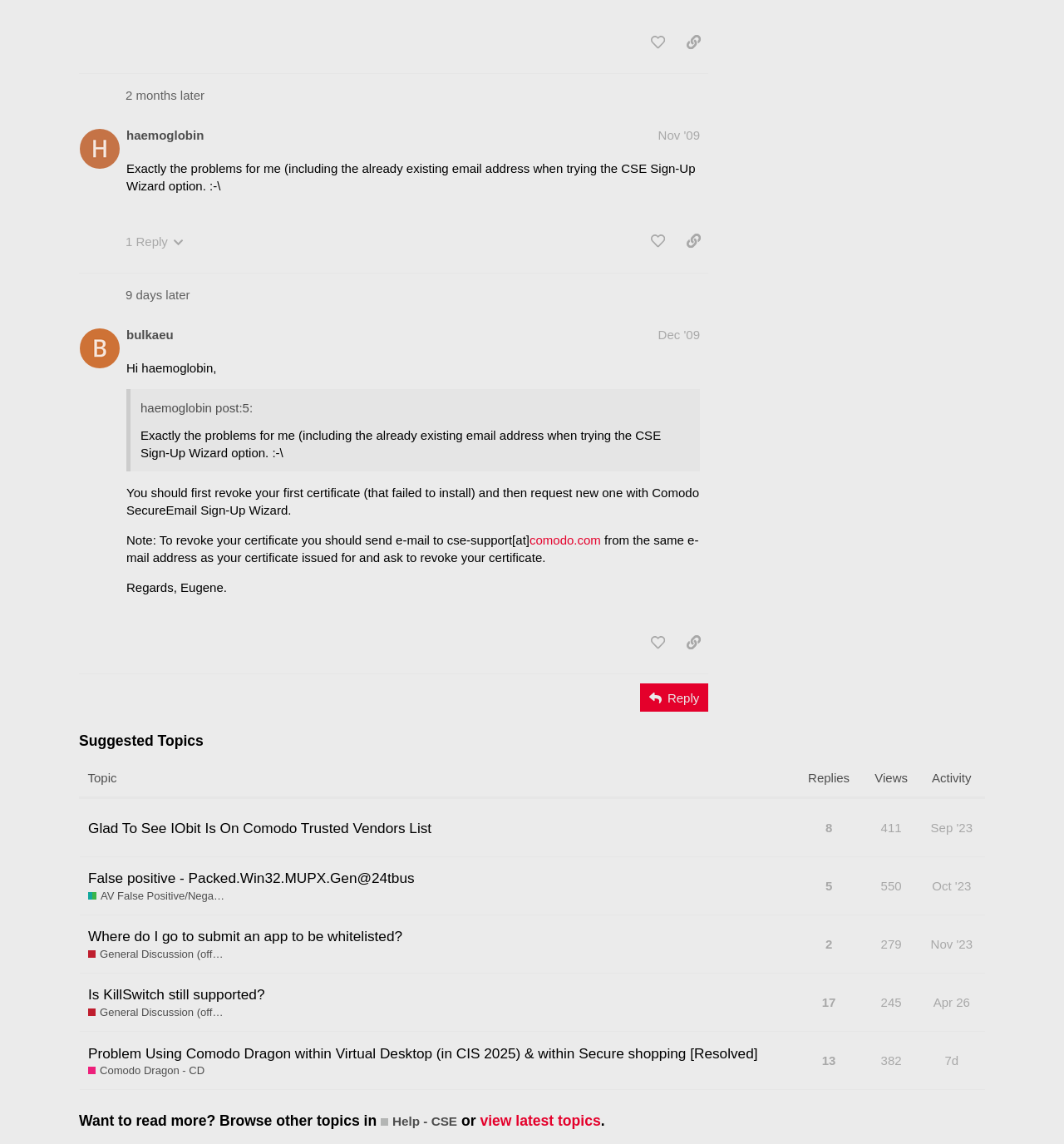How many replies does post #6 have?
Provide an in-depth answer to the question, covering all aspects.

I found the answer by looking at the button 'This post has 1 reply' in post #6, which indicates the number of replies to the post.